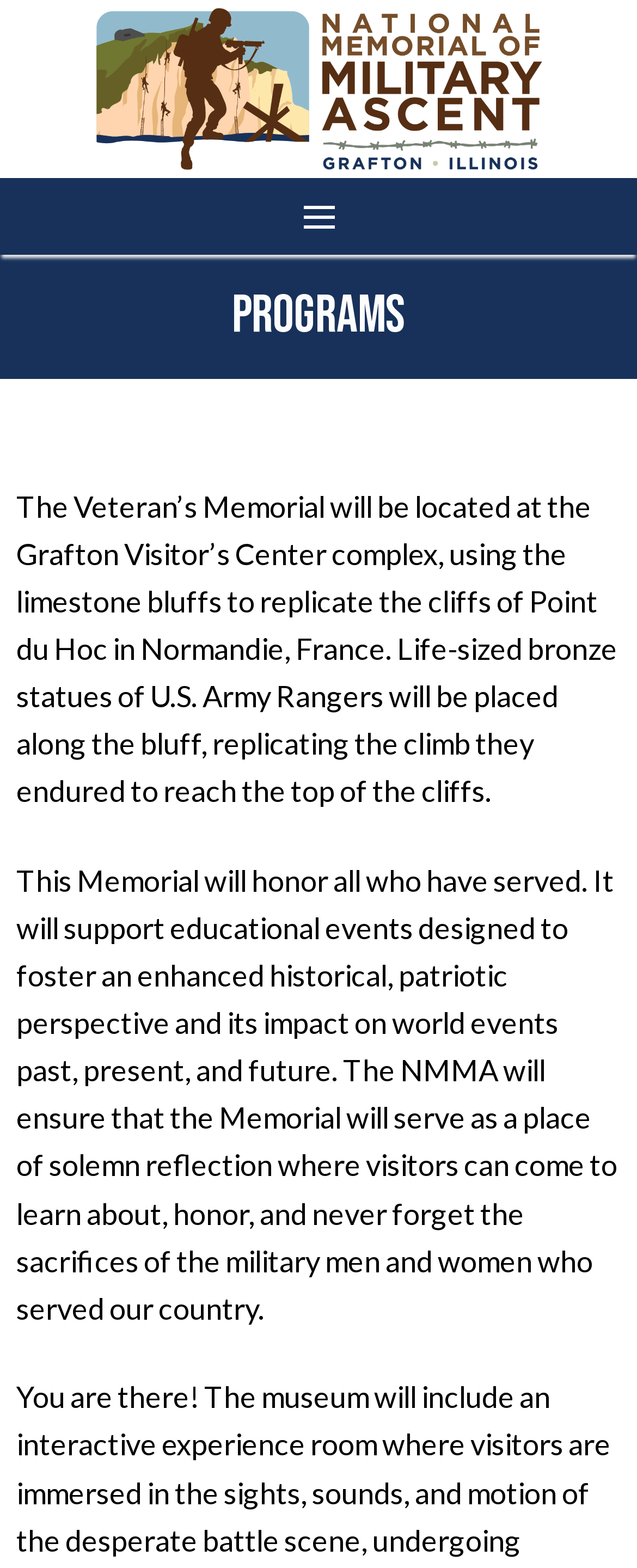Please find the bounding box coordinates in the format (top-left x, top-left y, bottom-right x, bottom-right y) for the given element description. Ensure the coordinates are floating point numbers between 0 and 1. Description: alt="National Memorial of Military Ascent"

[0.15, 0.005, 0.85, 0.109]